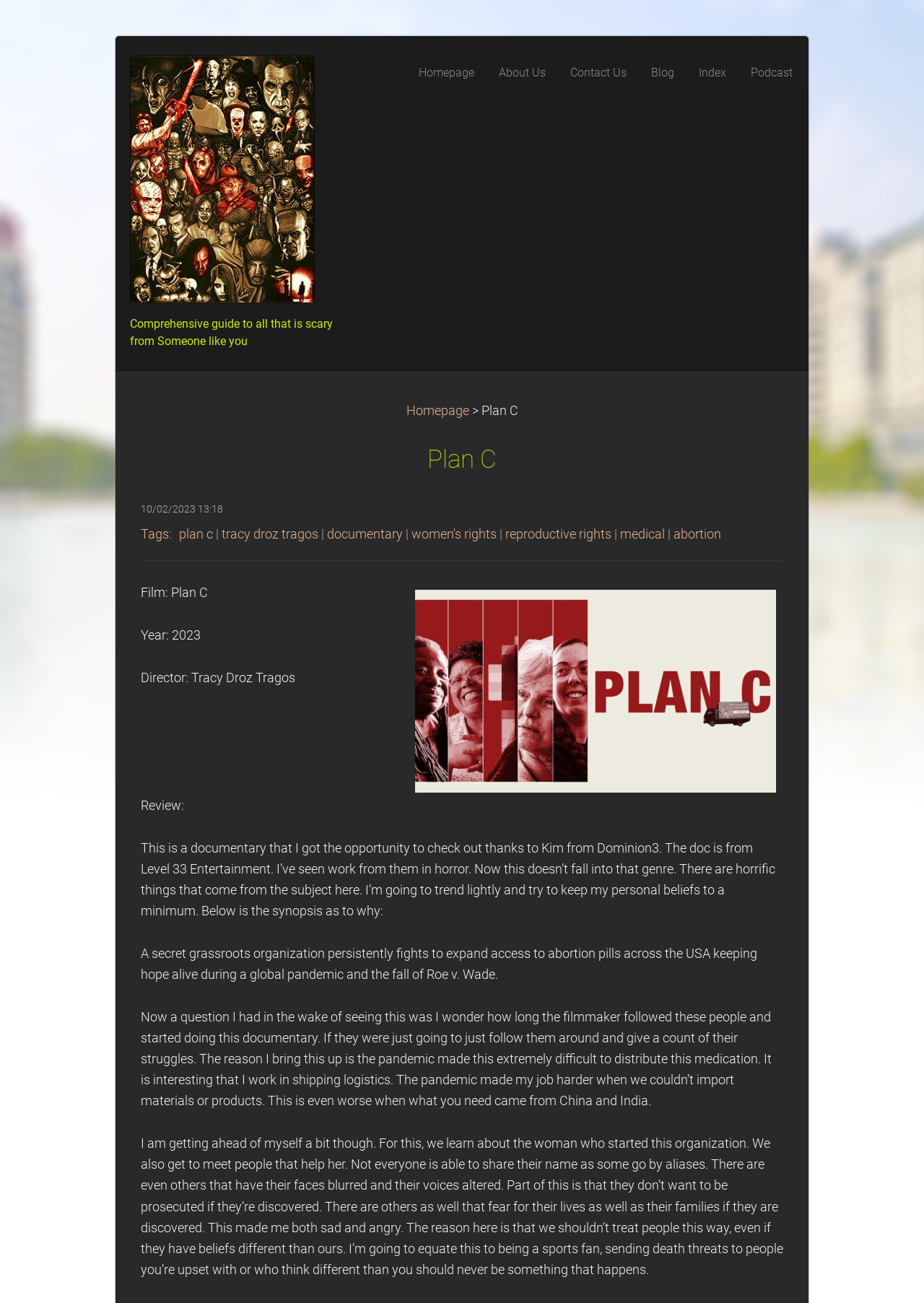Find the bounding box coordinates for the area you need to click to carry out the instruction: "Click on the 'Blog' link". The coordinates should be four float numbers between 0 and 1, indicated as [left, top, right, bottom].

[0.692, 0.043, 0.742, 0.068]